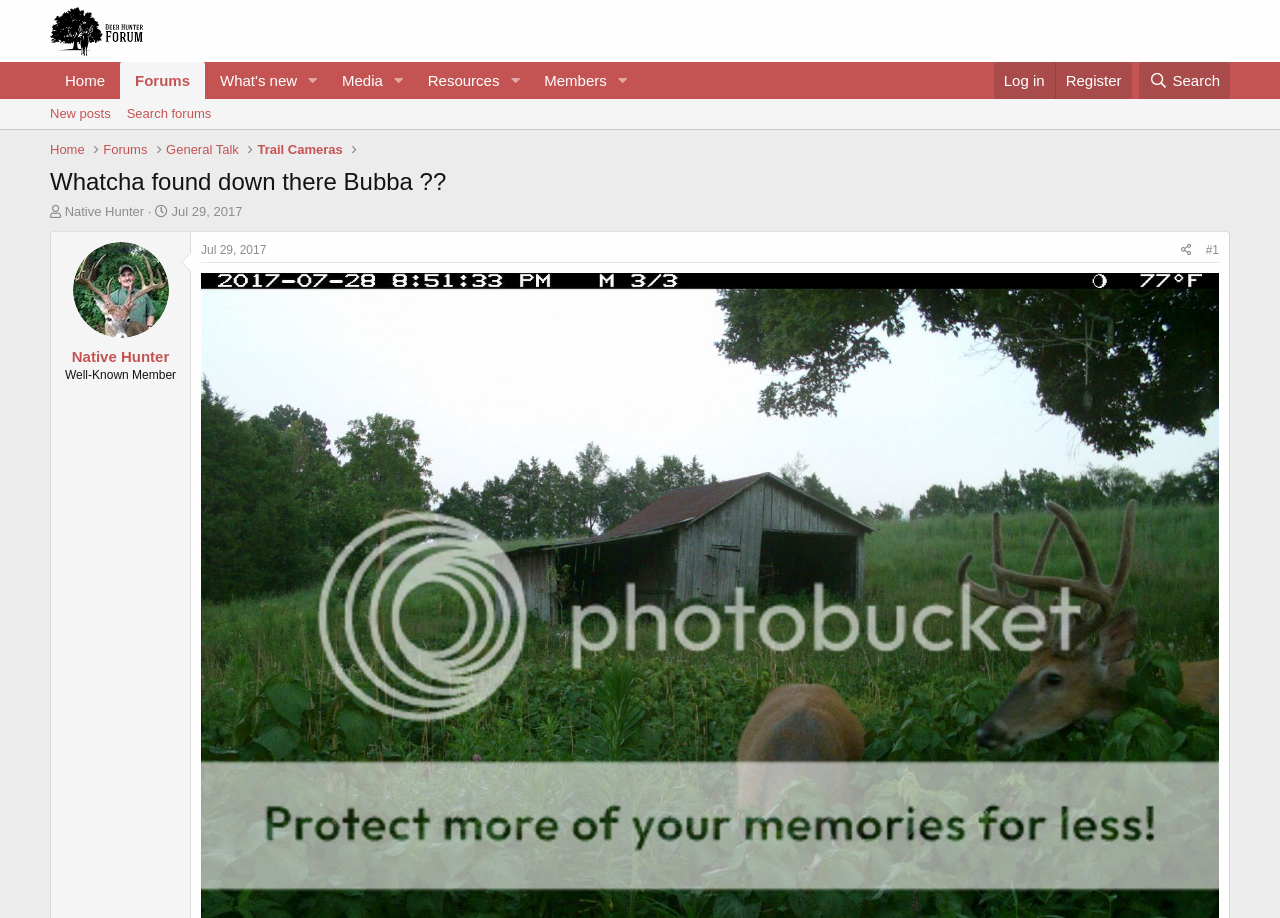Locate the bounding box coordinates of the area you need to click to fulfill this instruction: 'Search the forum'. The coordinates must be in the form of four float numbers ranging from 0 to 1: [left, top, right, bottom].

[0.89, 0.068, 0.961, 0.108]